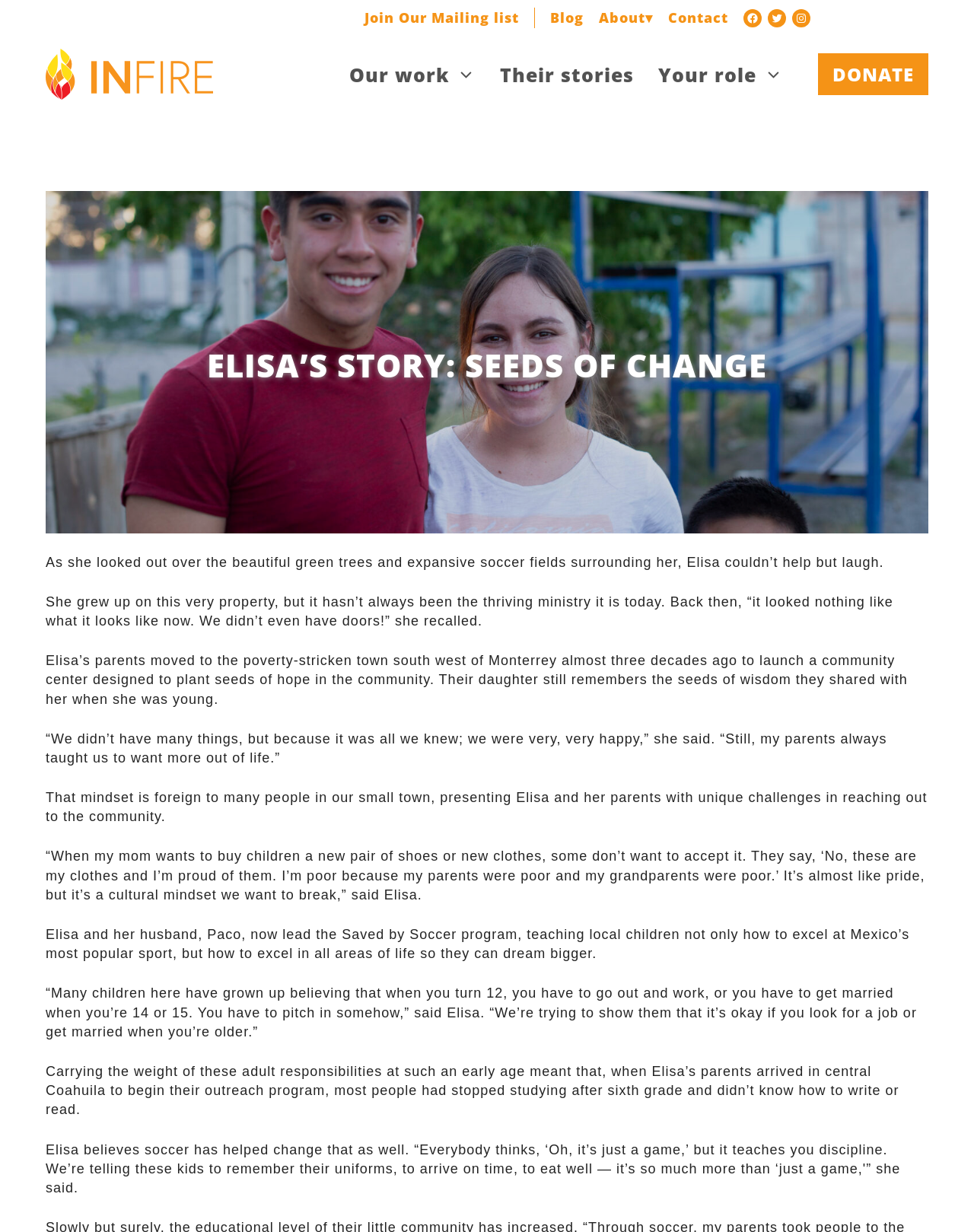Provide a one-word or short-phrase answer to the question:
What is the name of Elisa's husband?

Paco